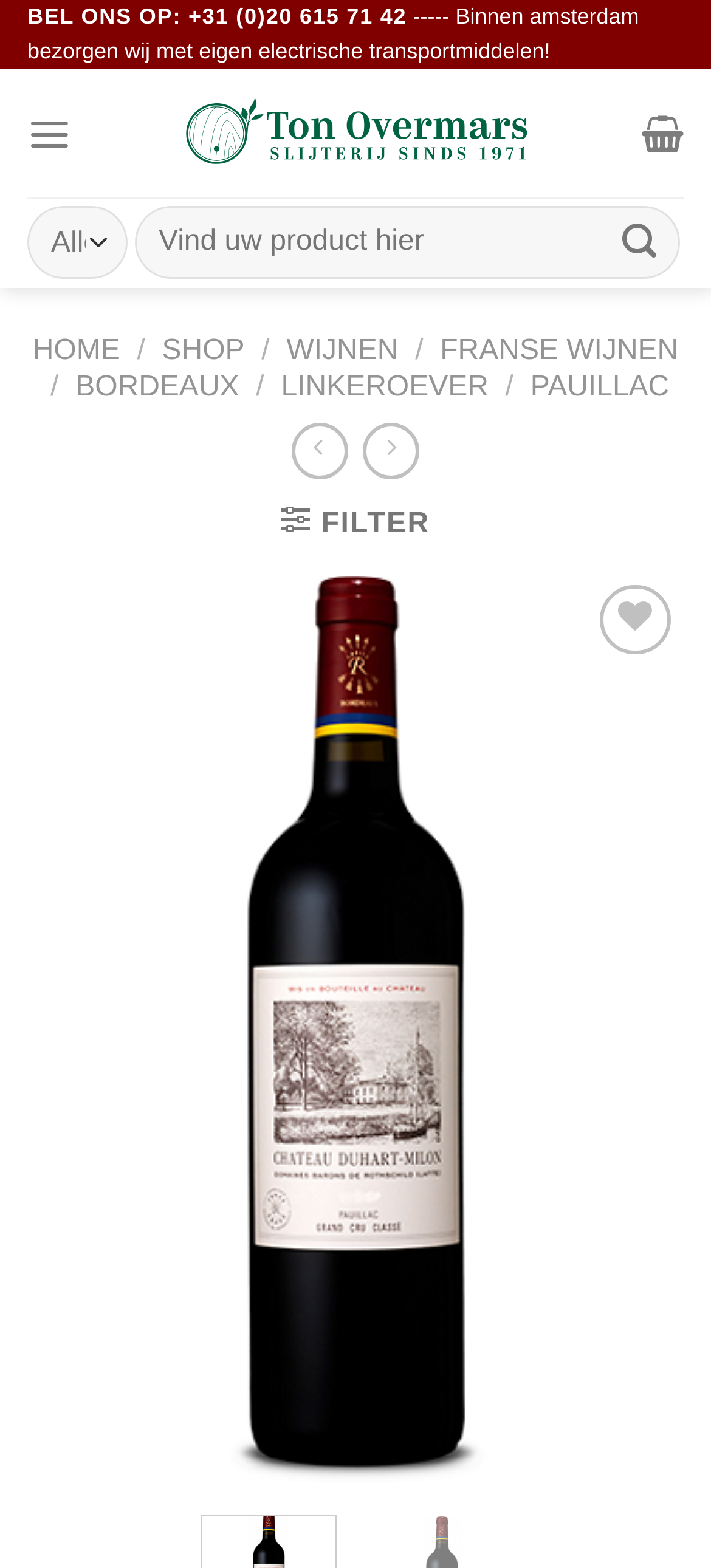Please identify the bounding box coordinates of the region to click in order to complete the given instruction: "Go to the shop page". The coordinates should be four float numbers between 0 and 1, i.e., [left, top, right, bottom].

[0.228, 0.214, 0.344, 0.234]